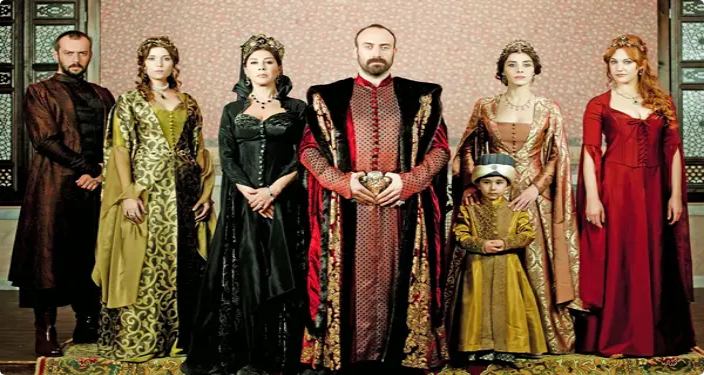What is the theme emphasized by the young boy?
Use the screenshot to answer the question with a single word or phrase.

Legacy and succession